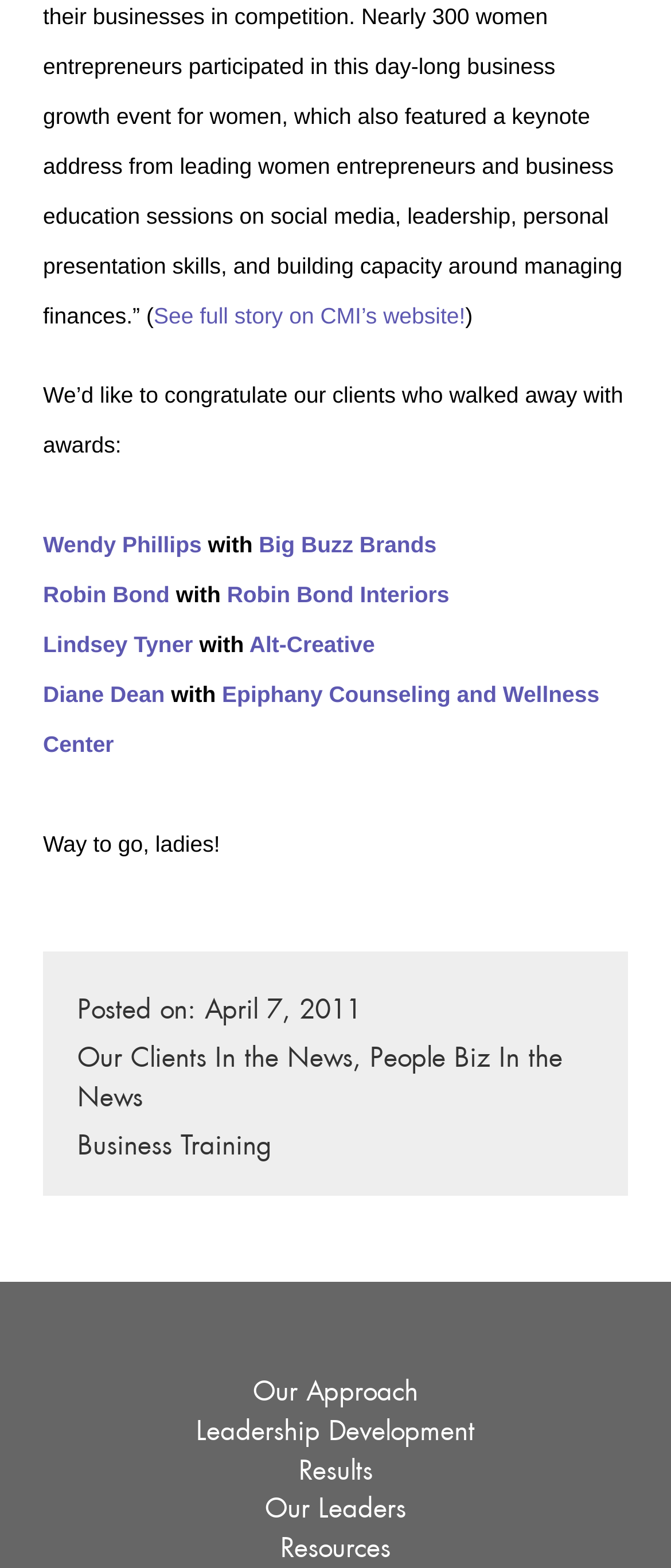What is the tag mentioned in the post?
Please craft a detailed and exhaustive response to the question.

The tag mentioned in the post is 'Business Training', as indicated by the link in the footer section of the webpage.